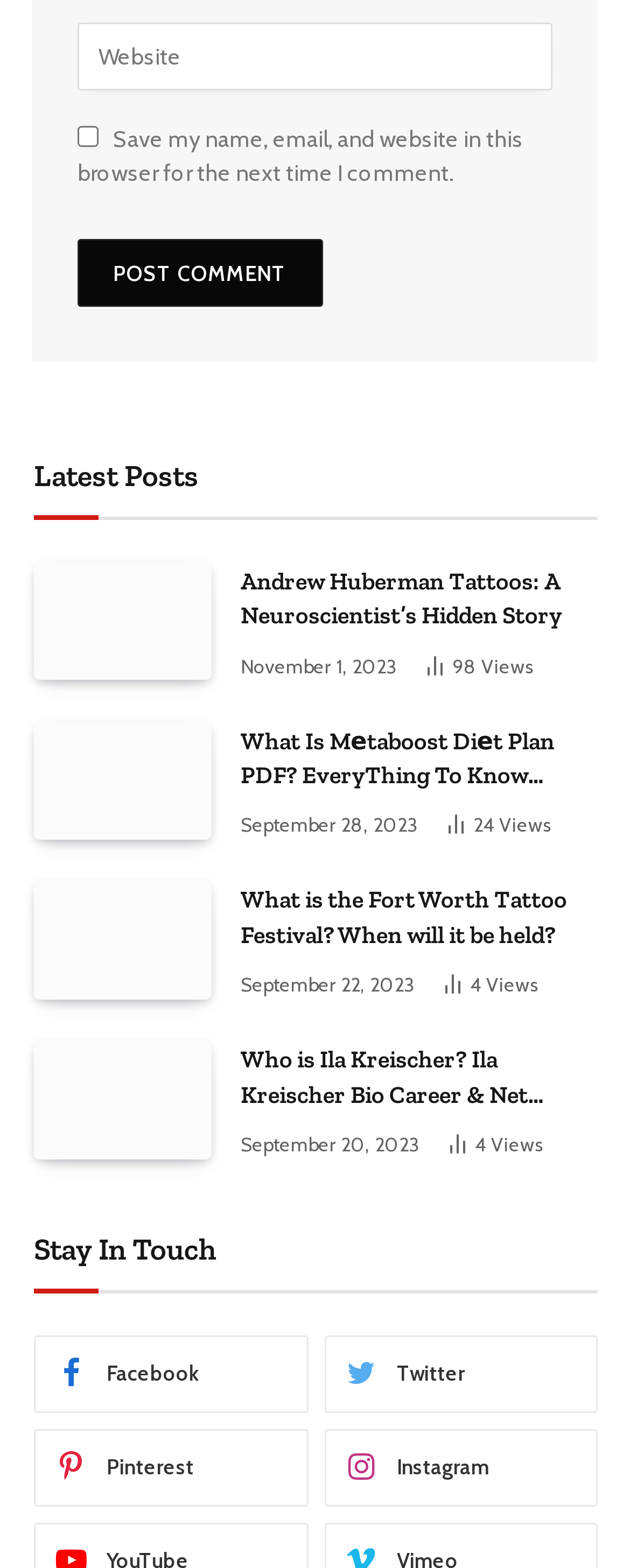Use a single word or phrase to answer the question: 
How many article views does the second article have?

24